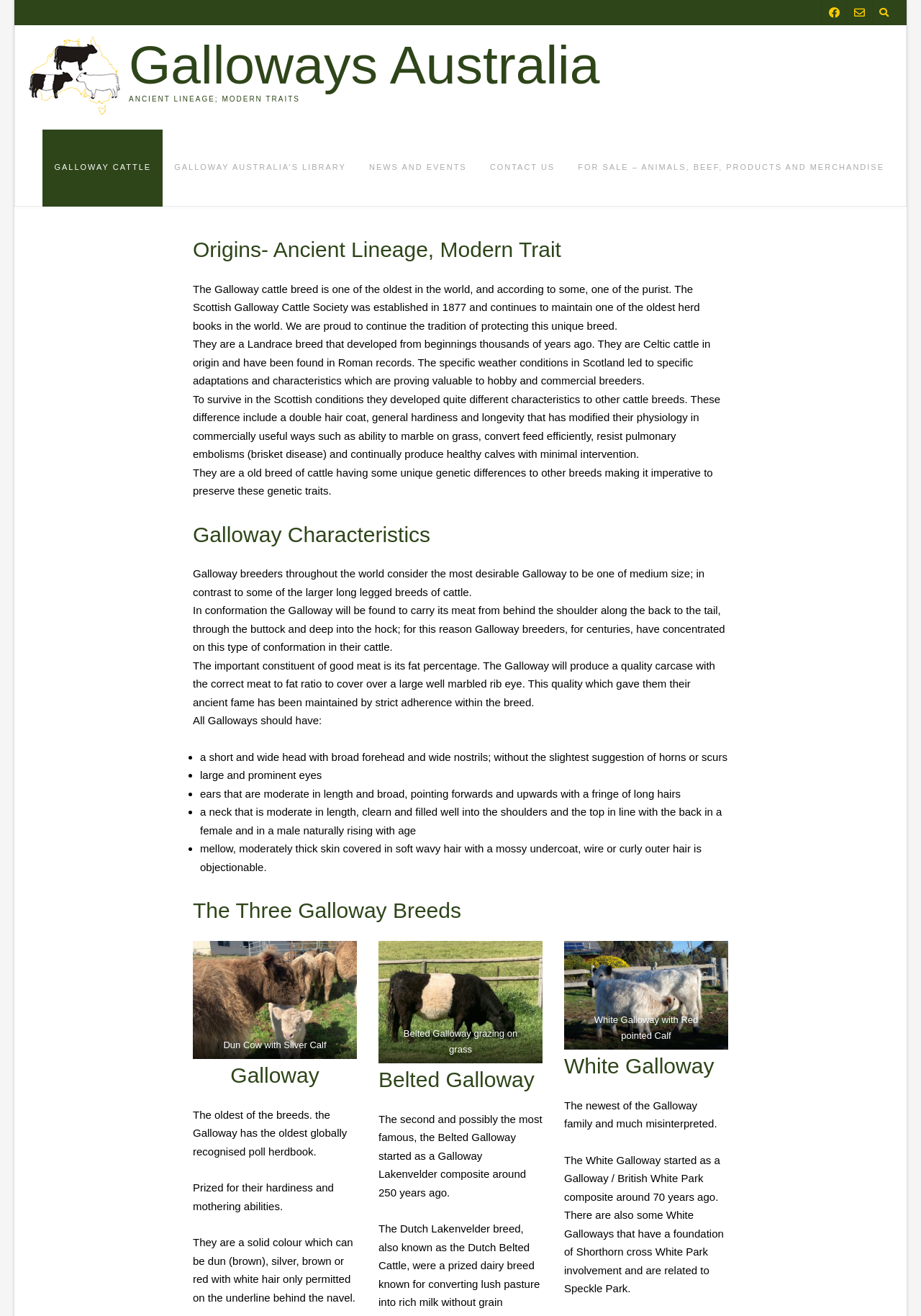Locate the bounding box coordinates of the clickable part needed for the task: "Learn about Belted Galloway".

[0.411, 0.808, 0.589, 0.833]